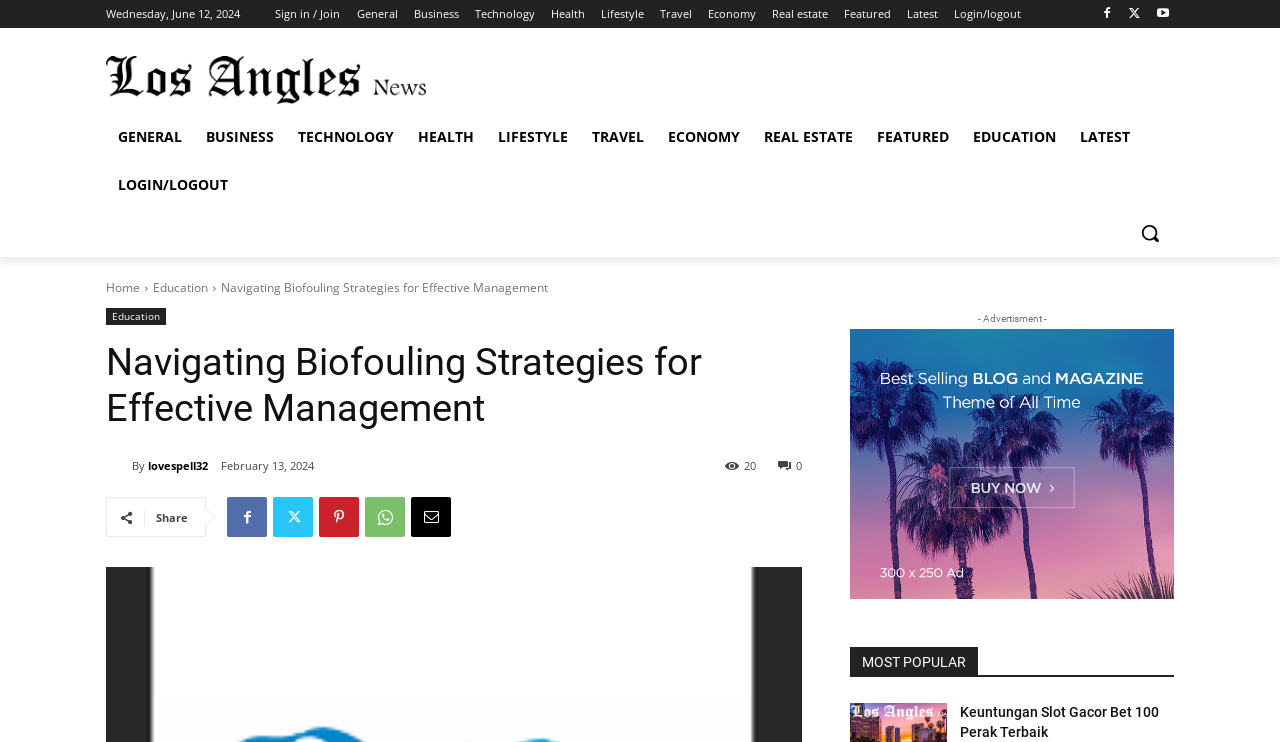Based on the element description alt="Google search engine", identify the bounding box of the UI element in the given webpage screenshot. The coordinates should be in the format (top-left x, top-left y, bottom-right x, bottom-right y) and must be between 0 and 1.

[0.664, 0.443, 0.917, 0.807]